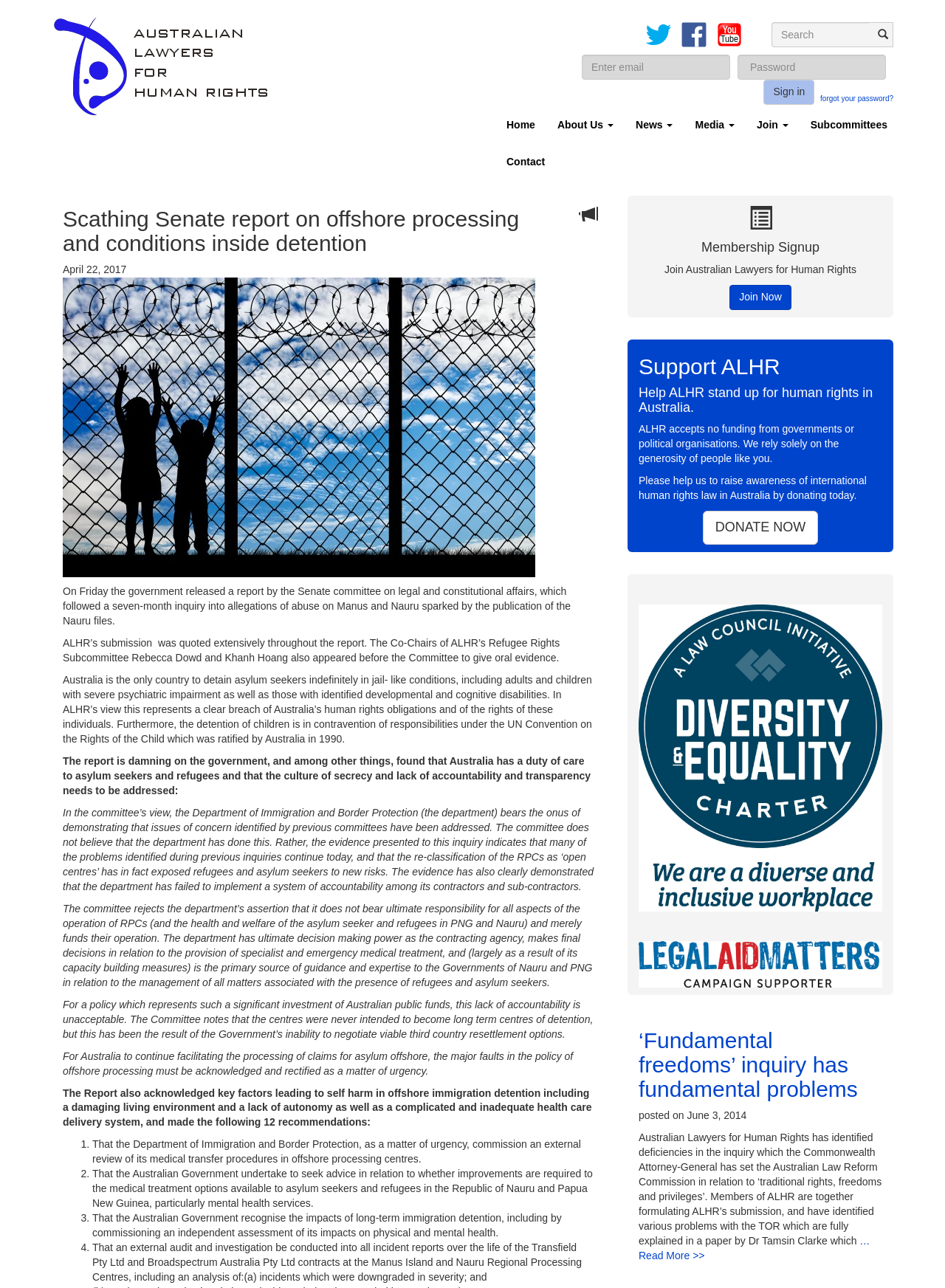Please provide a one-word or phrase answer to the question: 
What is the purpose of the 'Membership Signup' section?

to join ALHR